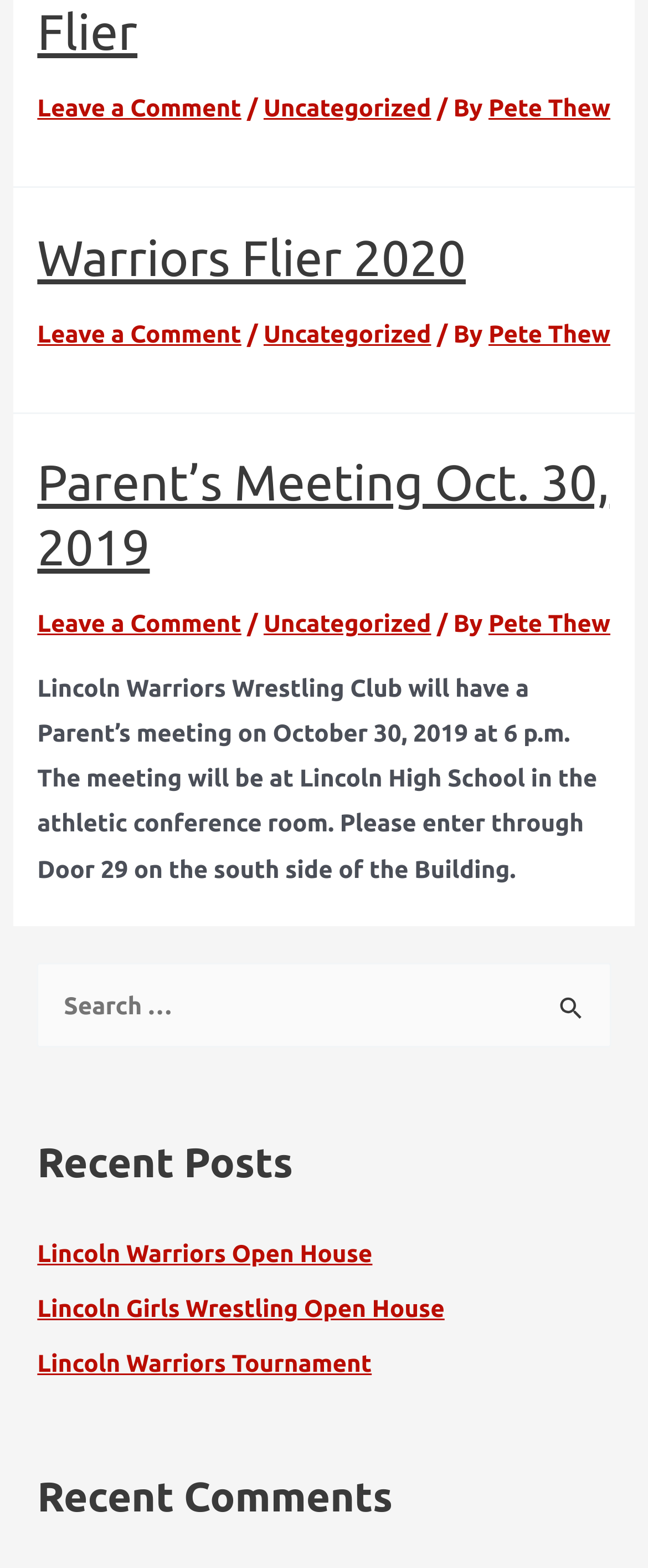Please respond to the question using a single word or phrase:
What is the function of the 'Search' button?

To search the website